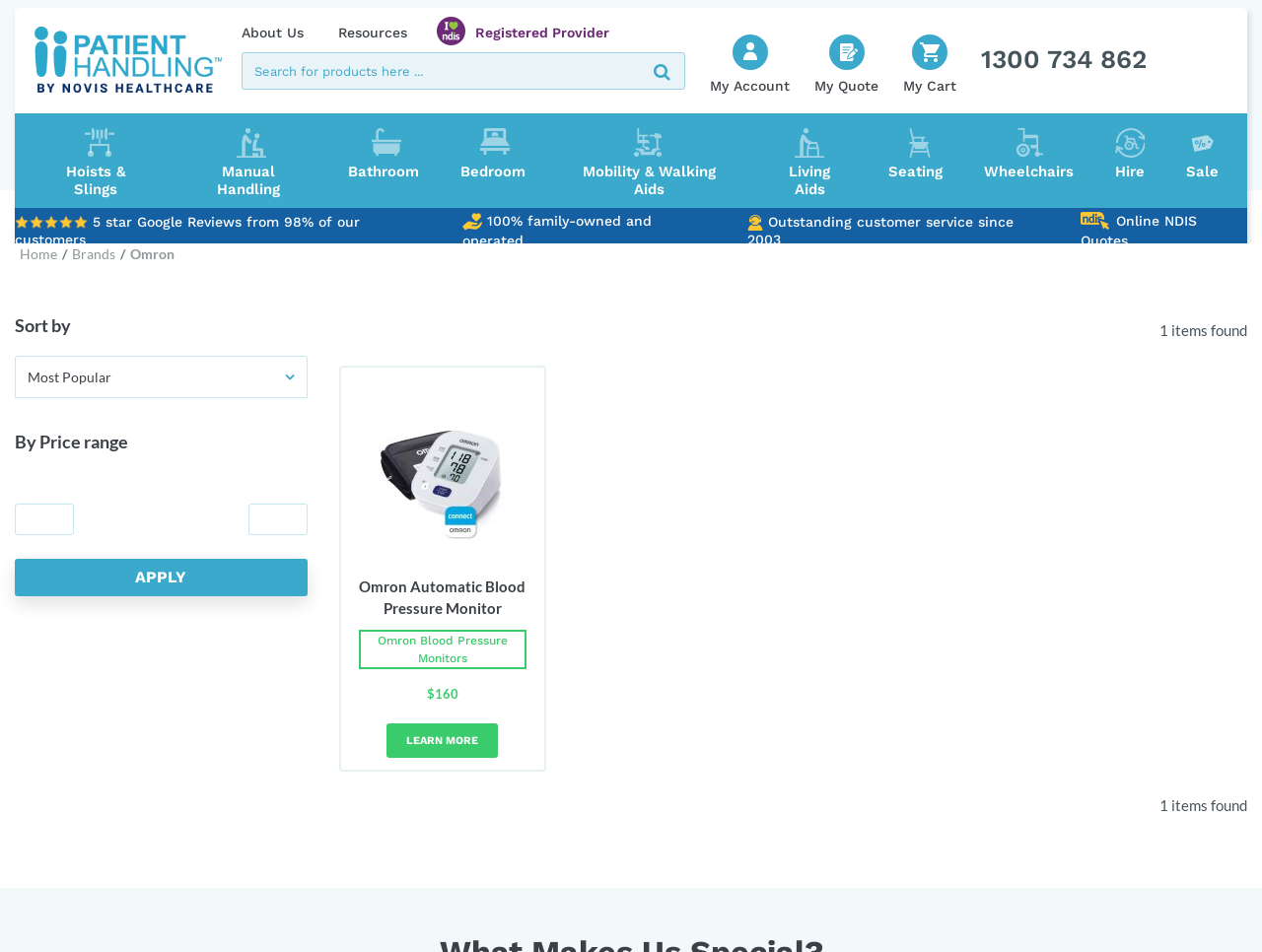Please provide a brief answer to the question using only one word or phrase: 
What is the logo of the website?

Omron